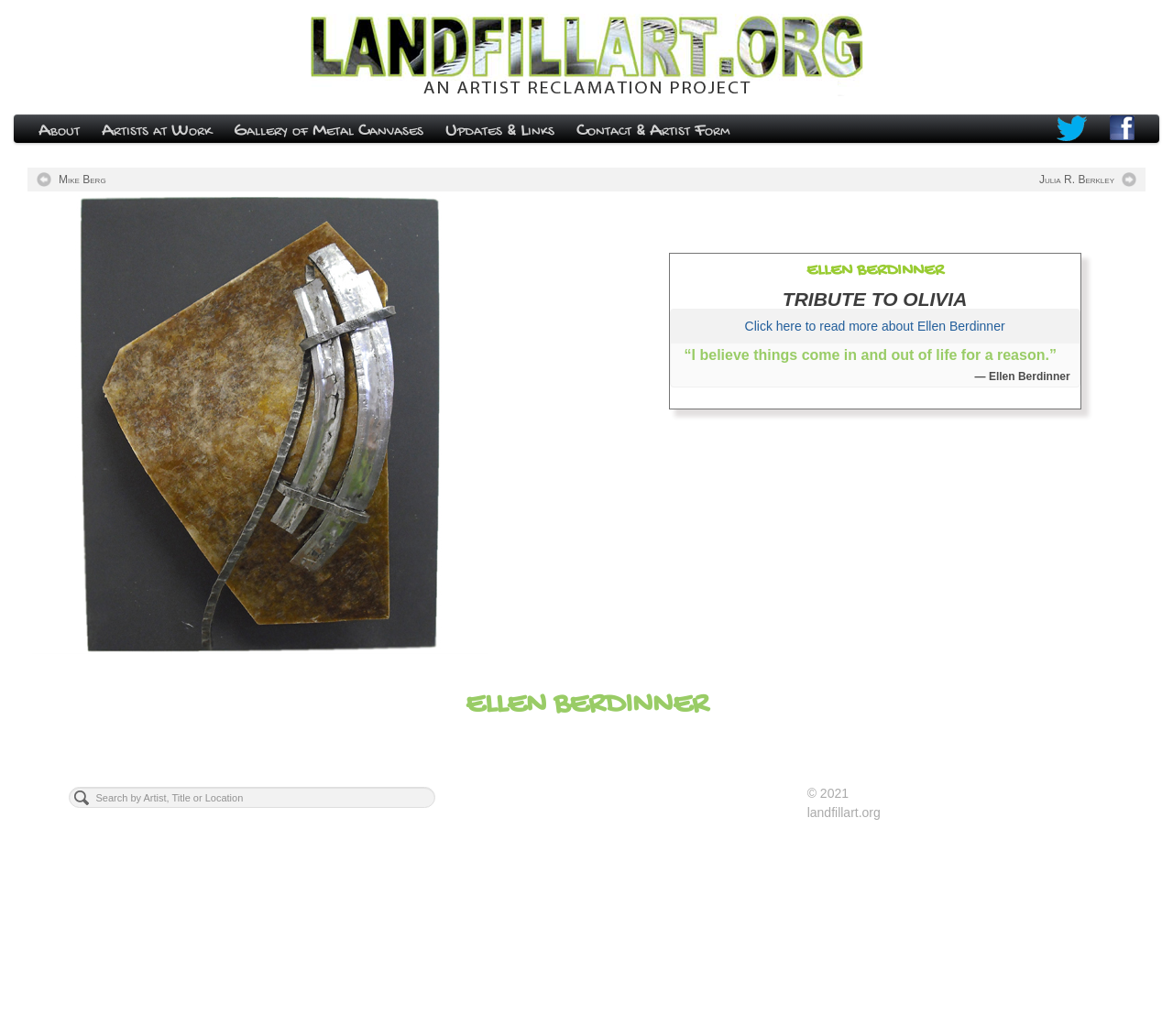Using the provided description Gallery of Metal Canvases, find the bounding box coordinates for the UI element. Provide the coordinates in (top-left x, top-left y, bottom-right x, bottom-right y) format, ensuring all values are between 0 and 1.

[0.19, 0.111, 0.37, 0.144]